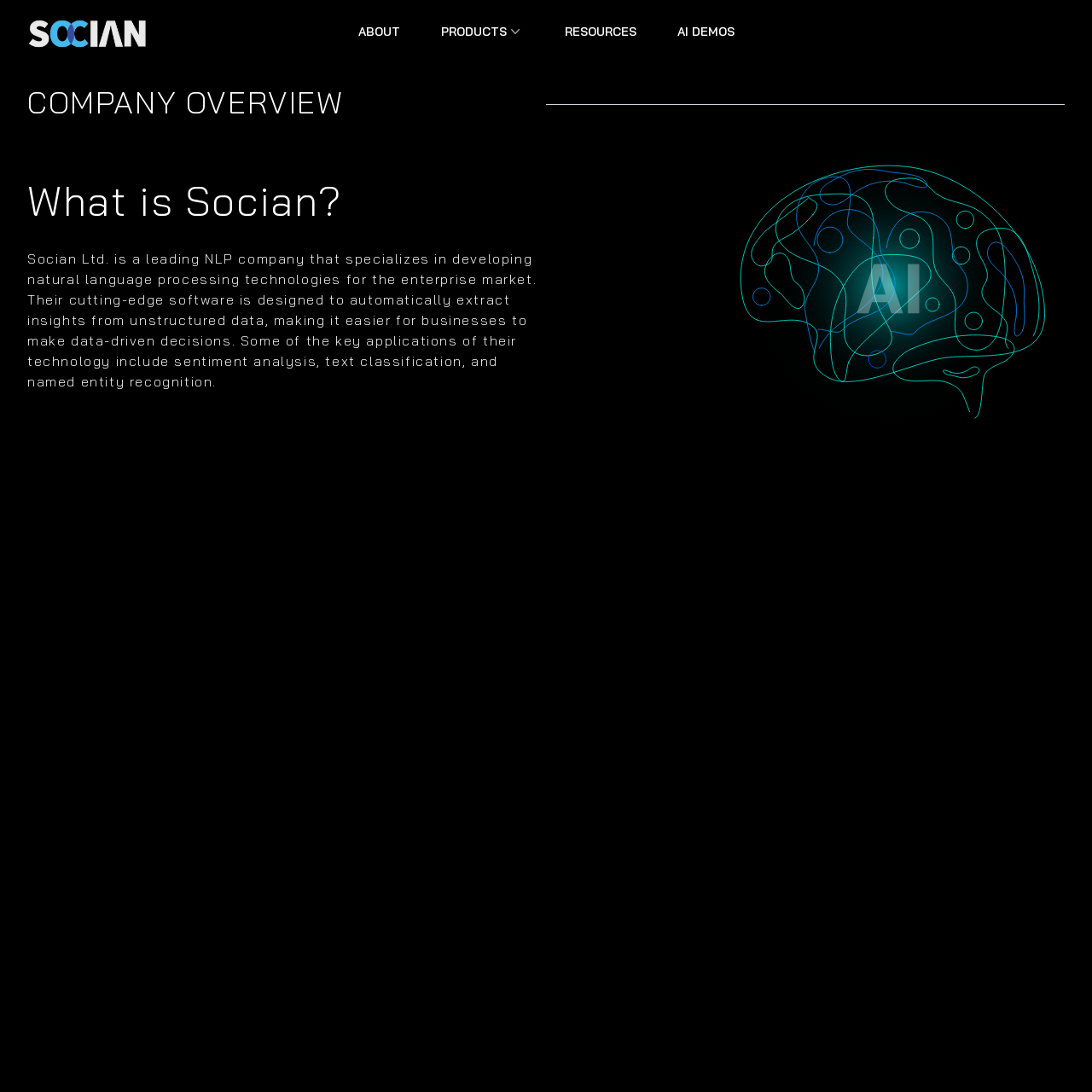Look closely at the image surrounded by the red box, What does the logo represent? Give your answer as a single word or phrase.

Company's identity